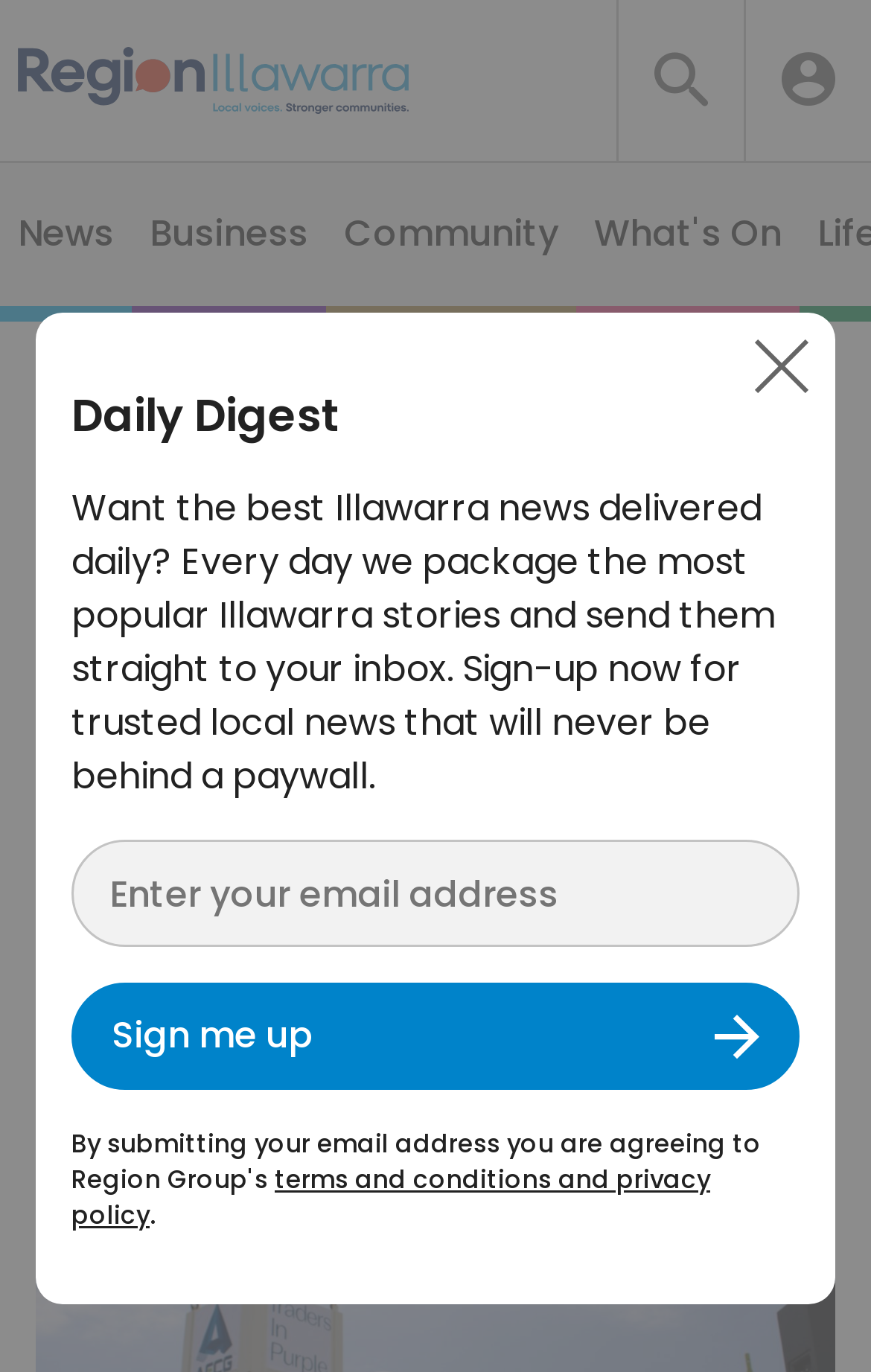Use one word or a short phrase to answer the question provided: 
What is the icon on the button at the top-right corner?

